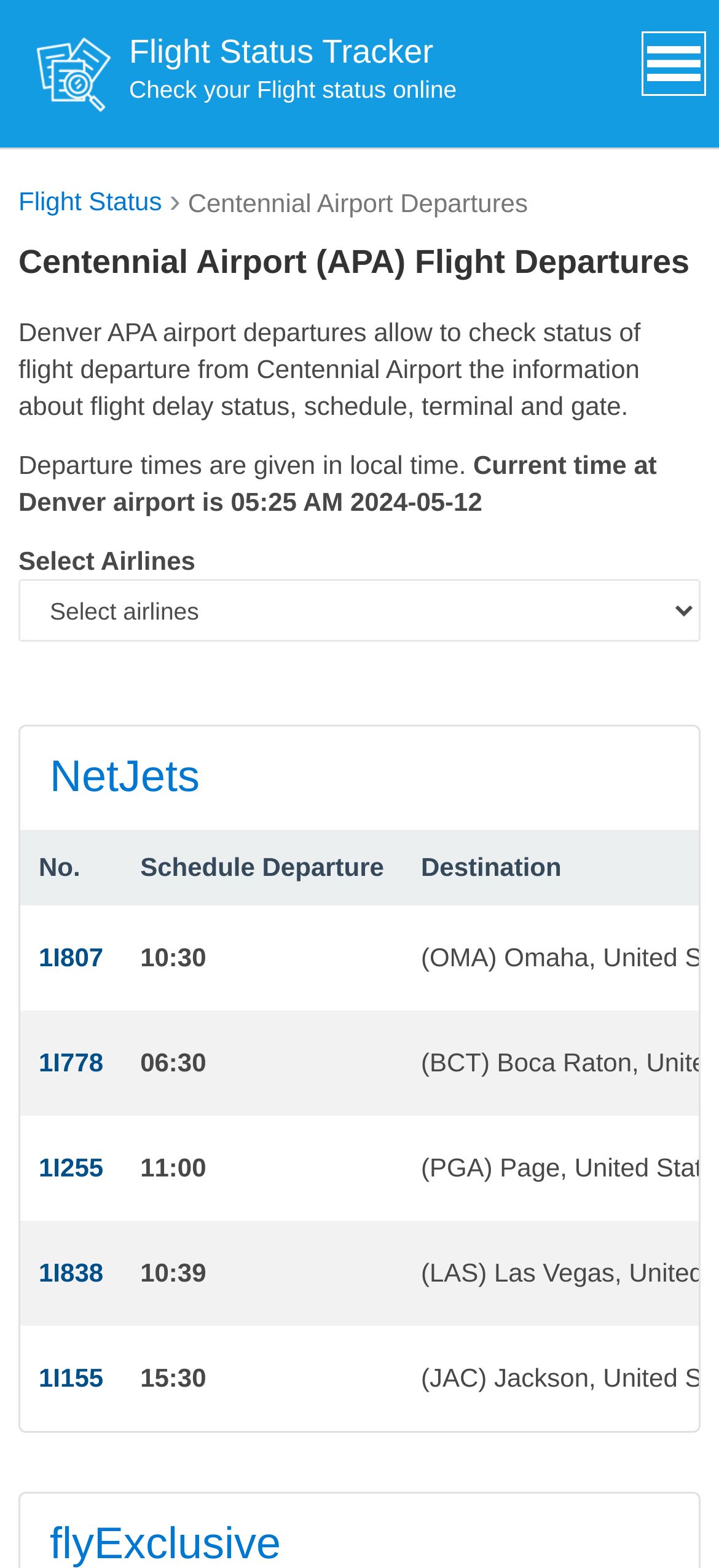Identify the bounding box coordinates for the UI element described as: "1I838". The coordinates should be provided as four floats between 0 and 1: [left, top, right, bottom].

[0.054, 0.802, 0.144, 0.821]